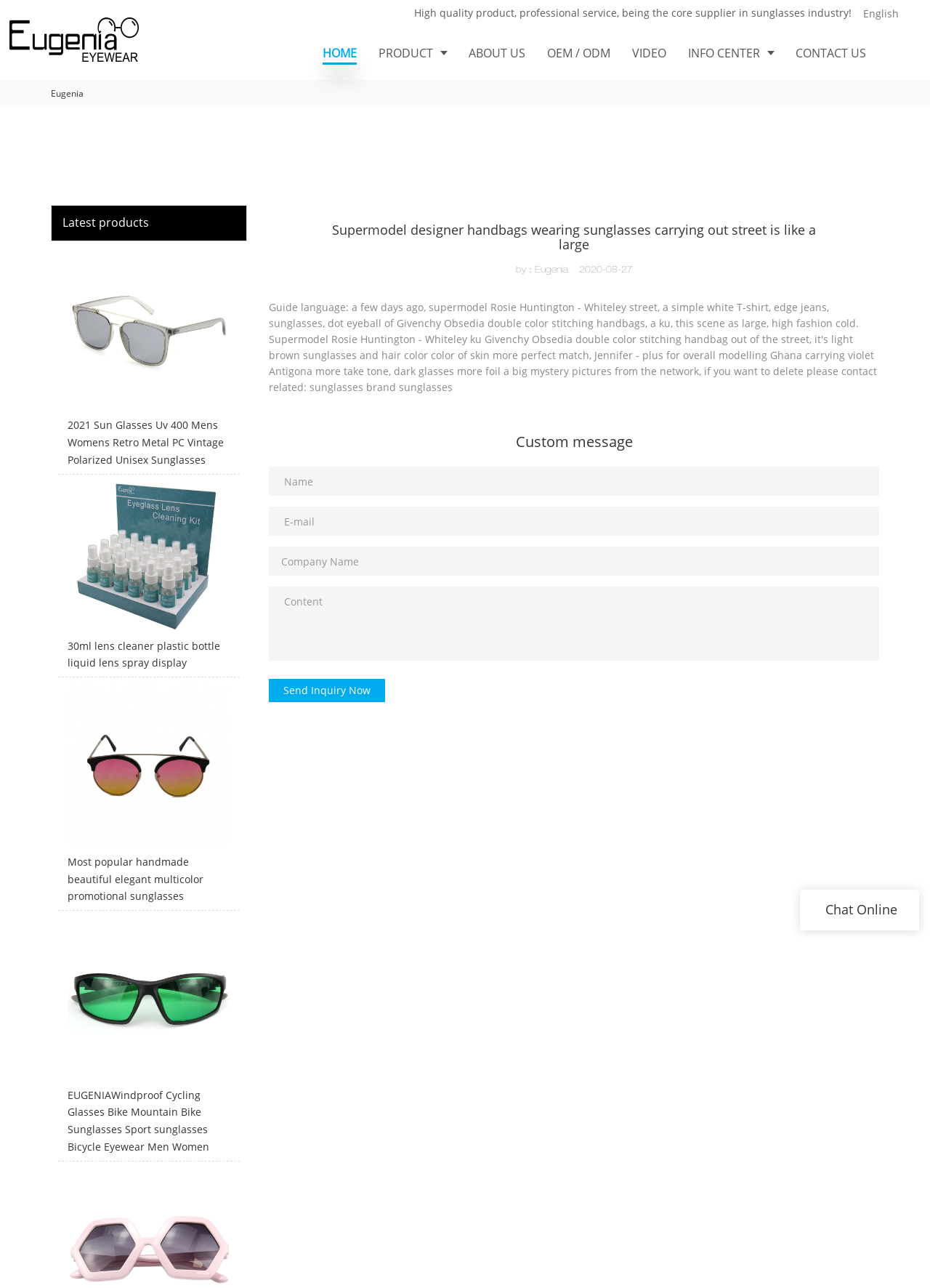Determine the bounding box coordinates of the area to click in order to meet this instruction: "Search for something".

None